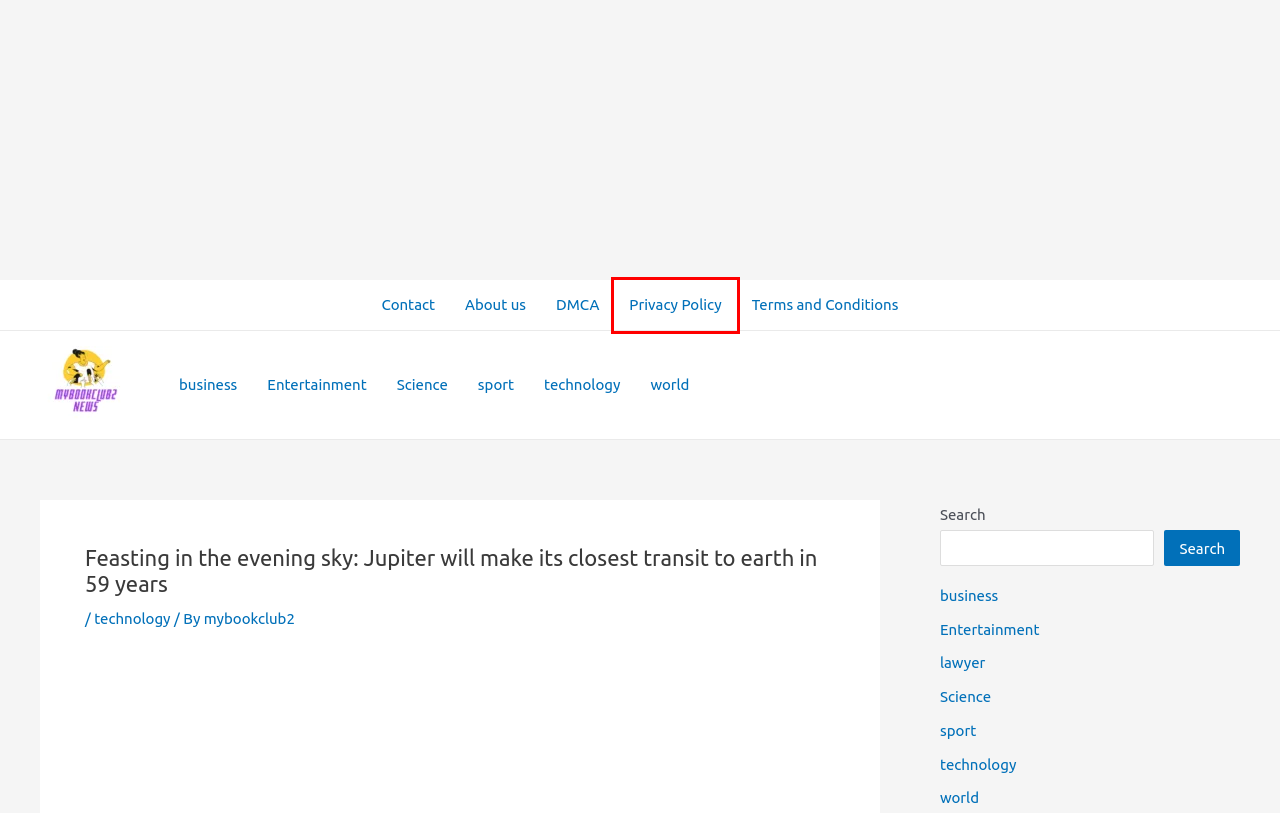You have a screenshot of a webpage with a red bounding box around an element. Identify the webpage description that best fits the new page that appears after clicking the selected element in the red bounding box. Here are the candidates:
A. Entertainment
B. business
C. Contact
D. Science
E. Privacy Policy
F. sport
G. world
H. lawyer

E